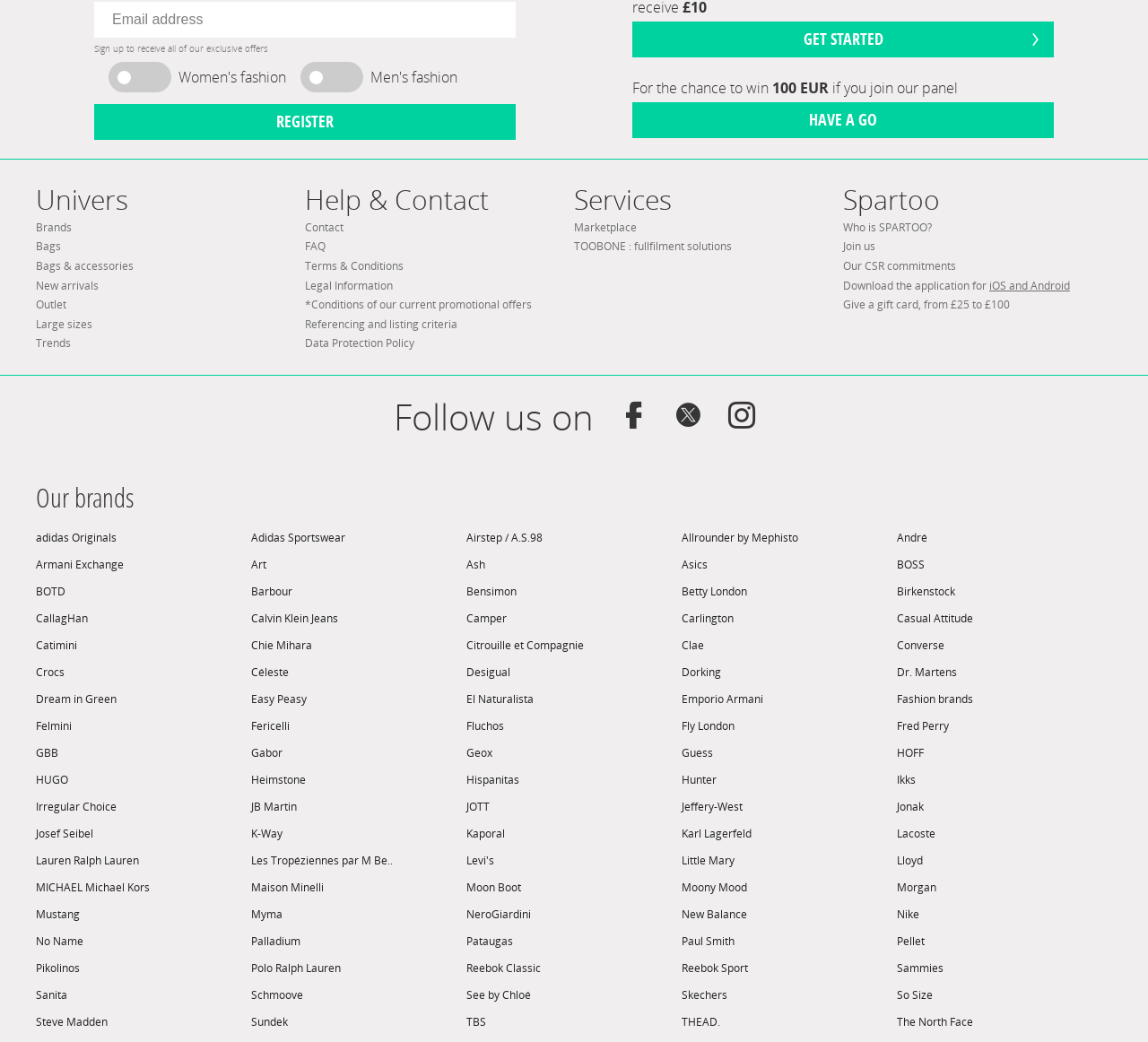Find the bounding box coordinates for the area that should be clicked to accomplish the instruction: "Browse Nike".

[0.781, 0.42, 0.969, 0.446]